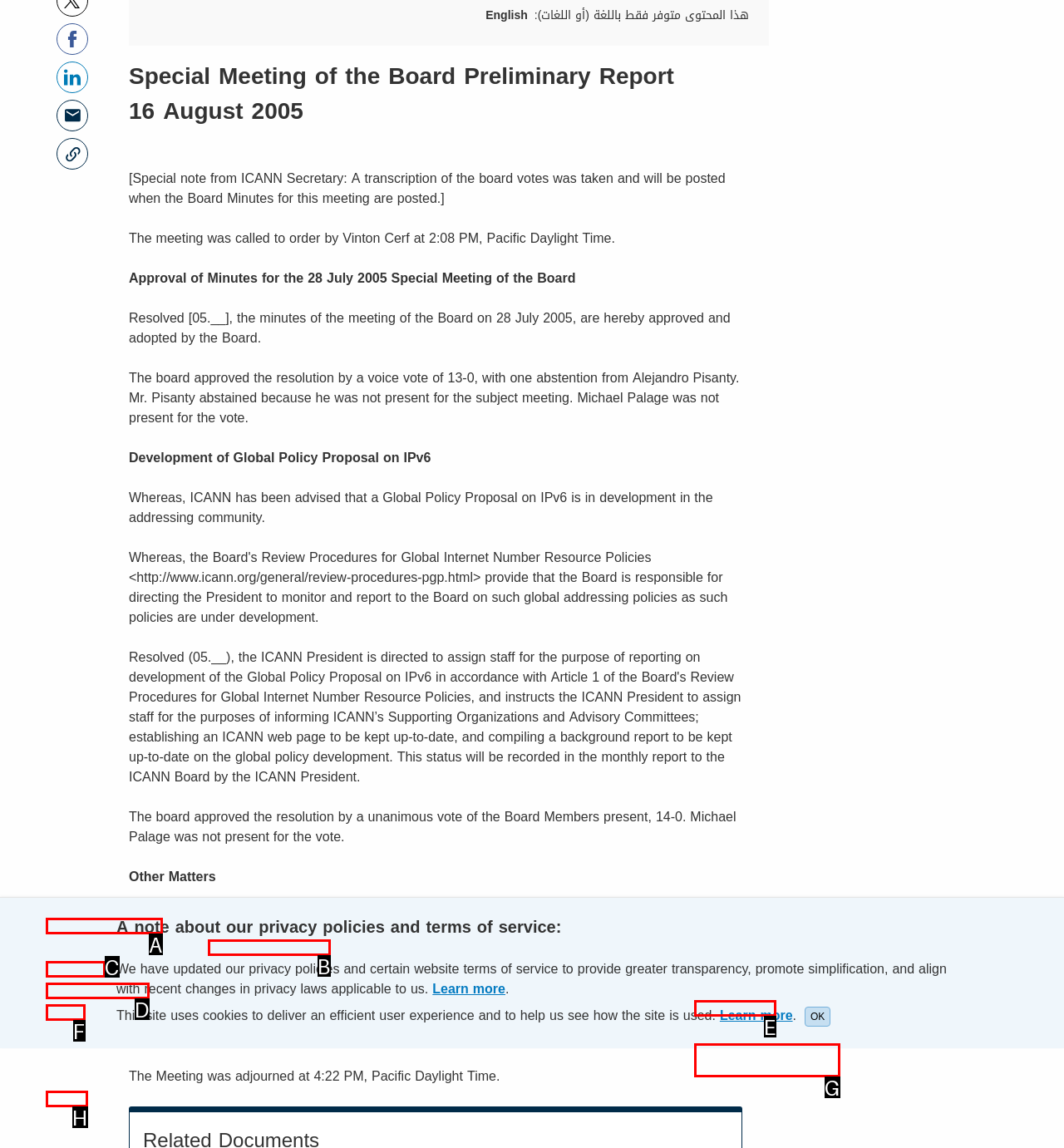Which HTML element matches the description: Groups the best? Answer directly with the letter of the chosen option.

F